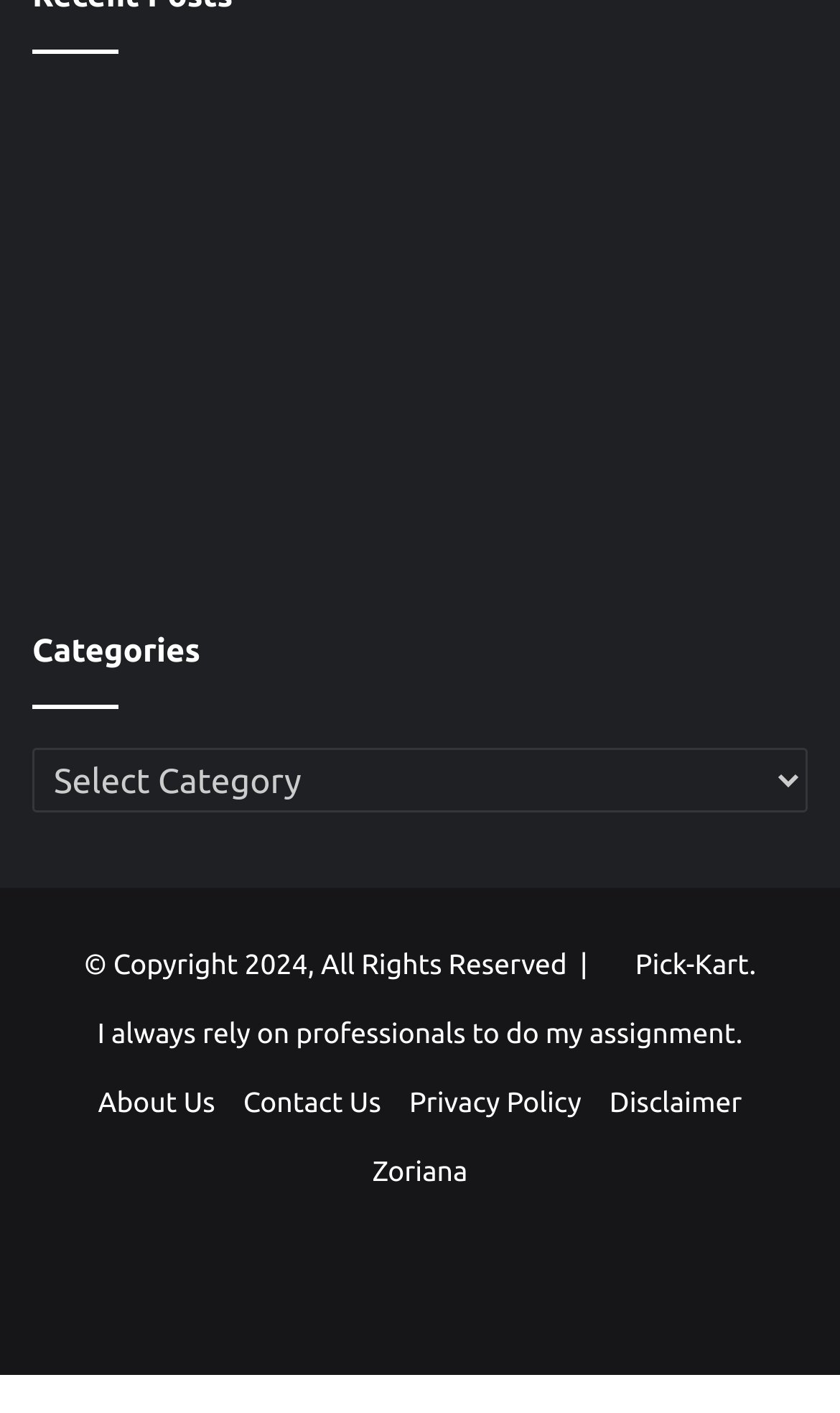Respond to the question with just a single word or phrase: 
What is the topic of the second link?

Casino Games